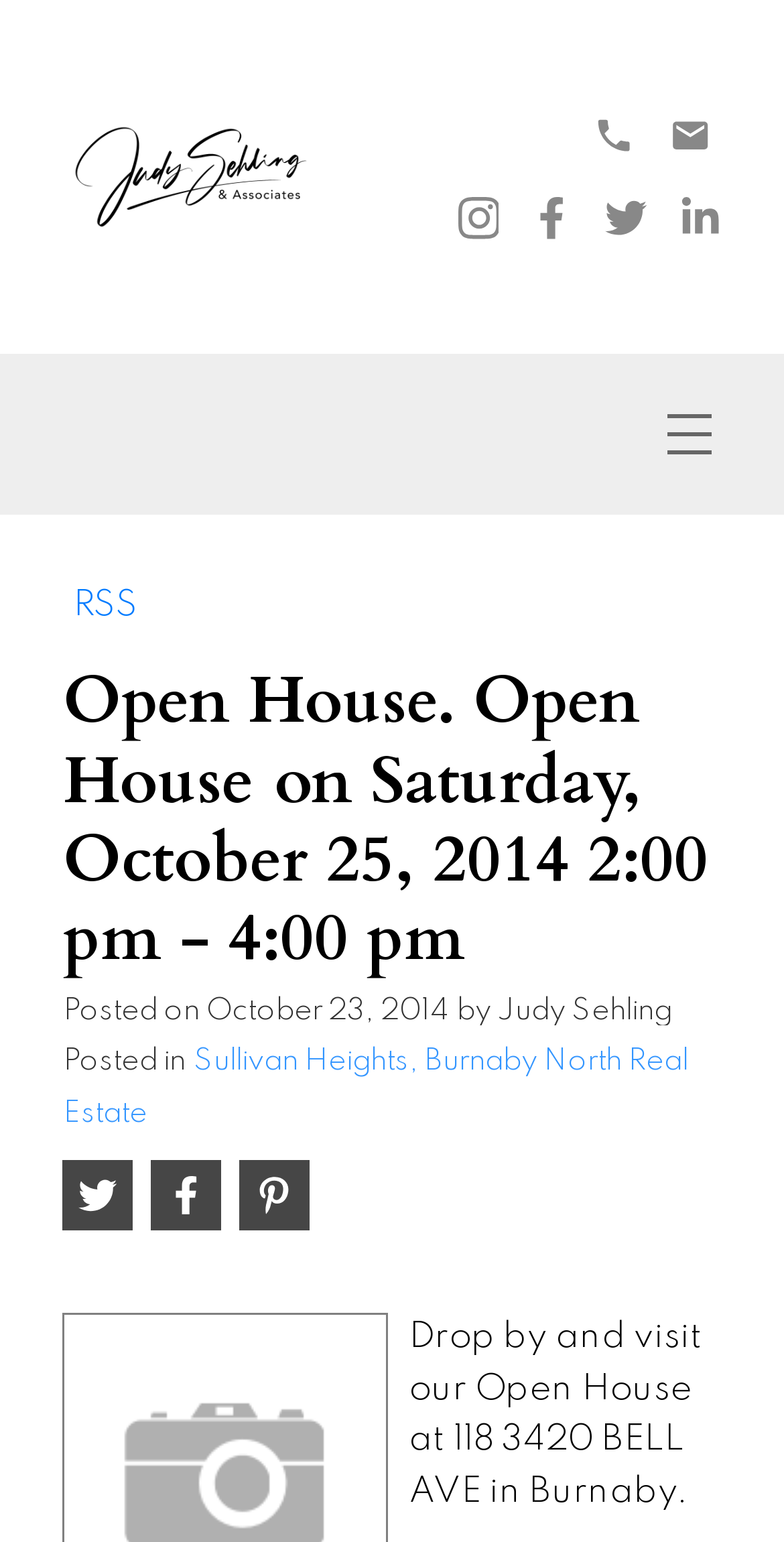Given the element description title="LinkedIn", specify the bounding box coordinates of the corresponding UI element in the format (top-left x, top-left y, bottom-right x, bottom-right y). All values must be between 0 and 1.

[0.867, 0.128, 0.92, 0.155]